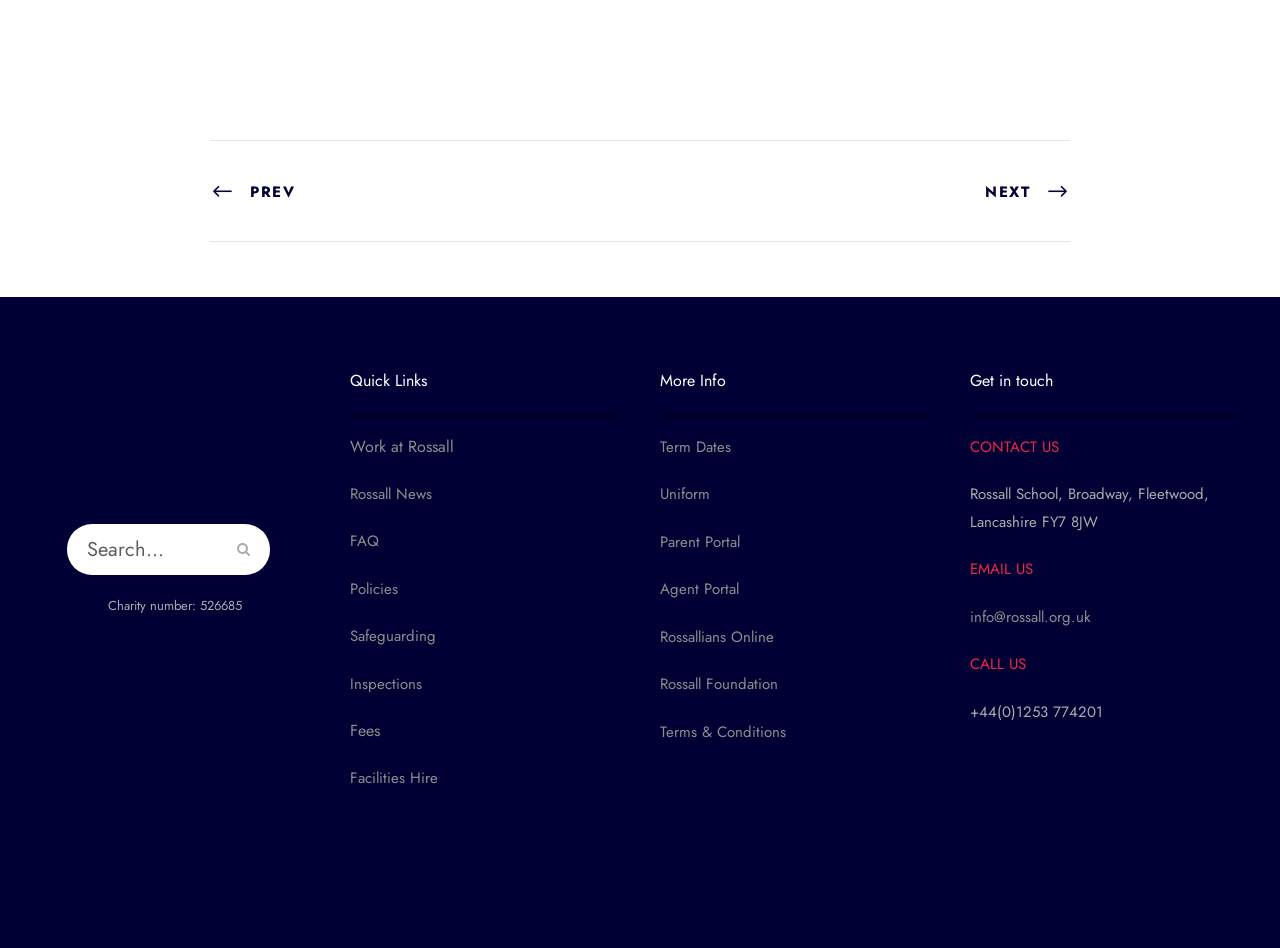What is the charity number of Rossall School?
Answer the question with a thorough and detailed explanation.

The charity number of Rossall School can be found in the StaticText element with the text 'Charity number: 526685' located at the top of the webpage.